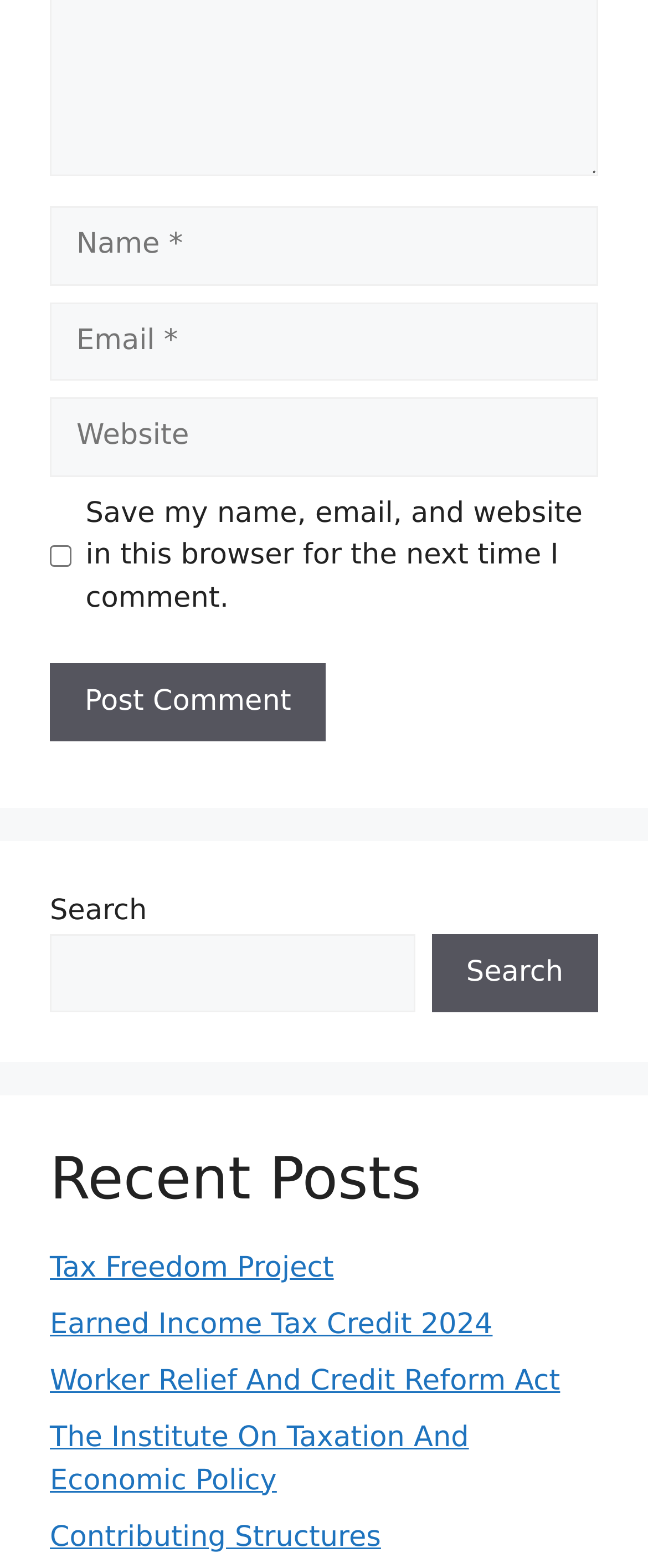What is the label of the first textbox?
Please analyze the image and answer the question with as much detail as possible.

The first textbox has a label 'Name' which is a StaticText element located above the textbox.